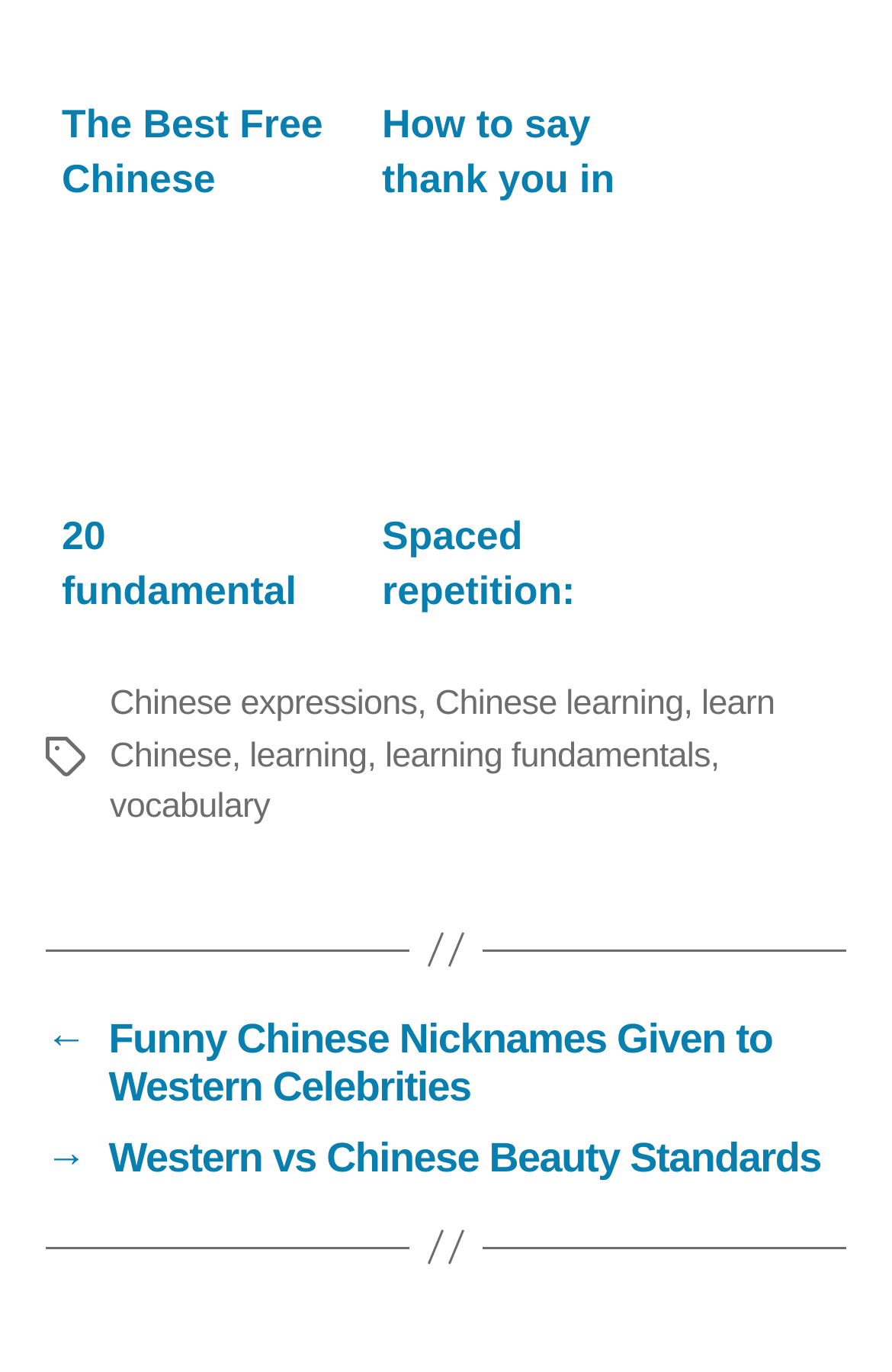From the given element description: "Chinese learning", find the bounding box for the UI element. Provide the coordinates as four float numbers between 0 and 1, in the order [left, top, right, bottom].

[0.488, 0.499, 0.766, 0.527]